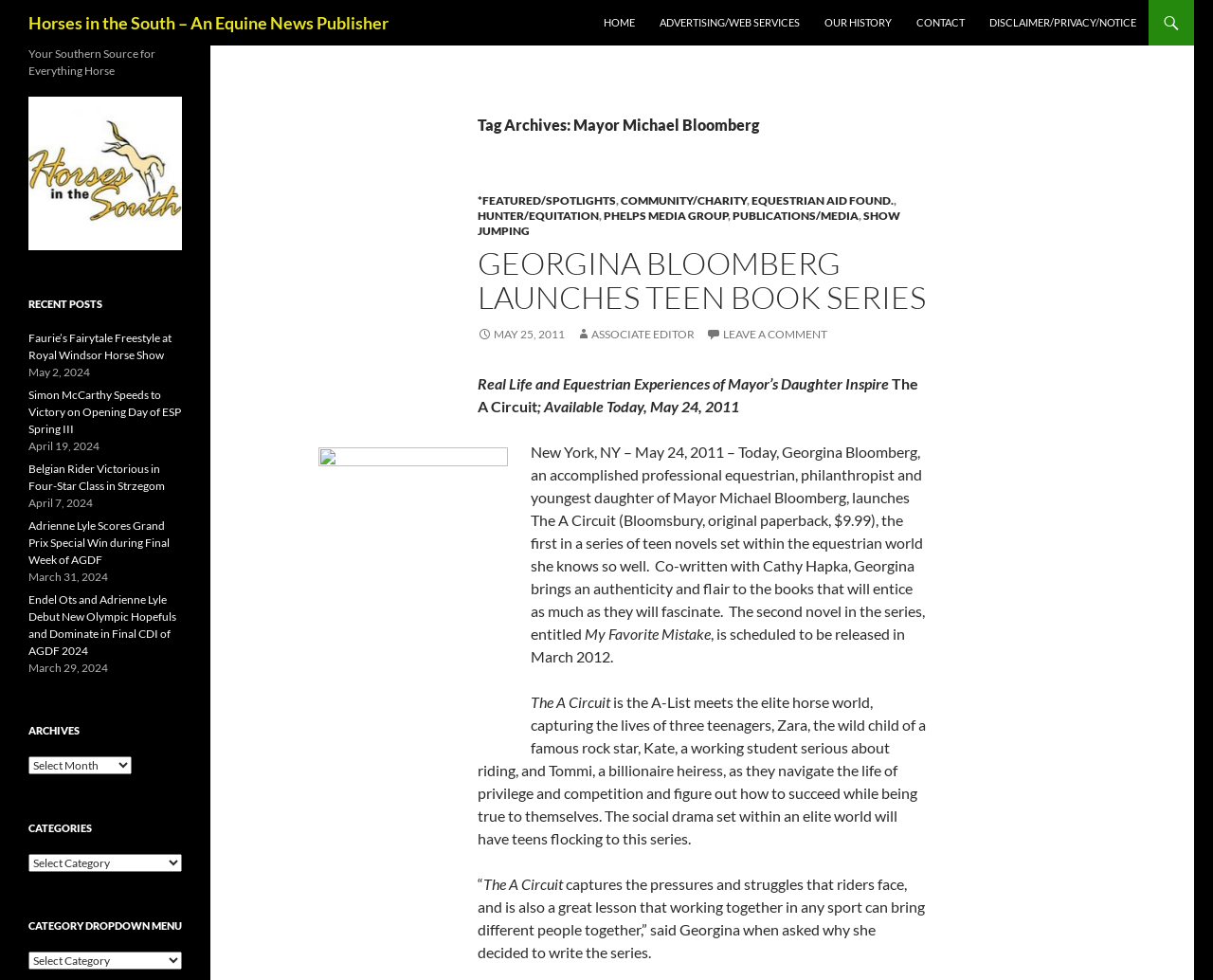Give the bounding box coordinates for the element described by: "Phelps Media Group".

[0.498, 0.213, 0.6, 0.227]